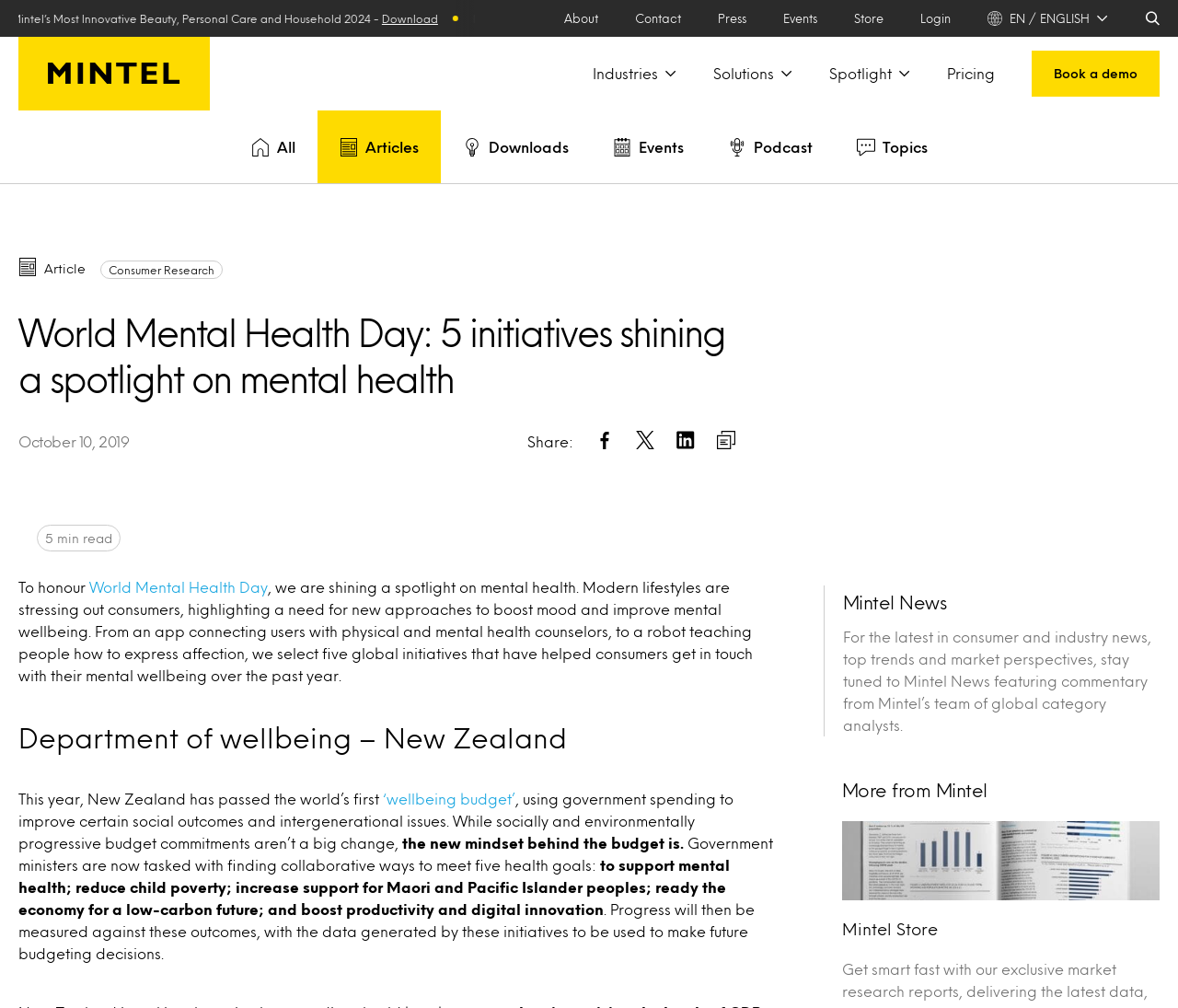Extract the primary headline from the webpage and present its text.

World Mental Health Day: 5 initiatives shining a spotlight on mental health